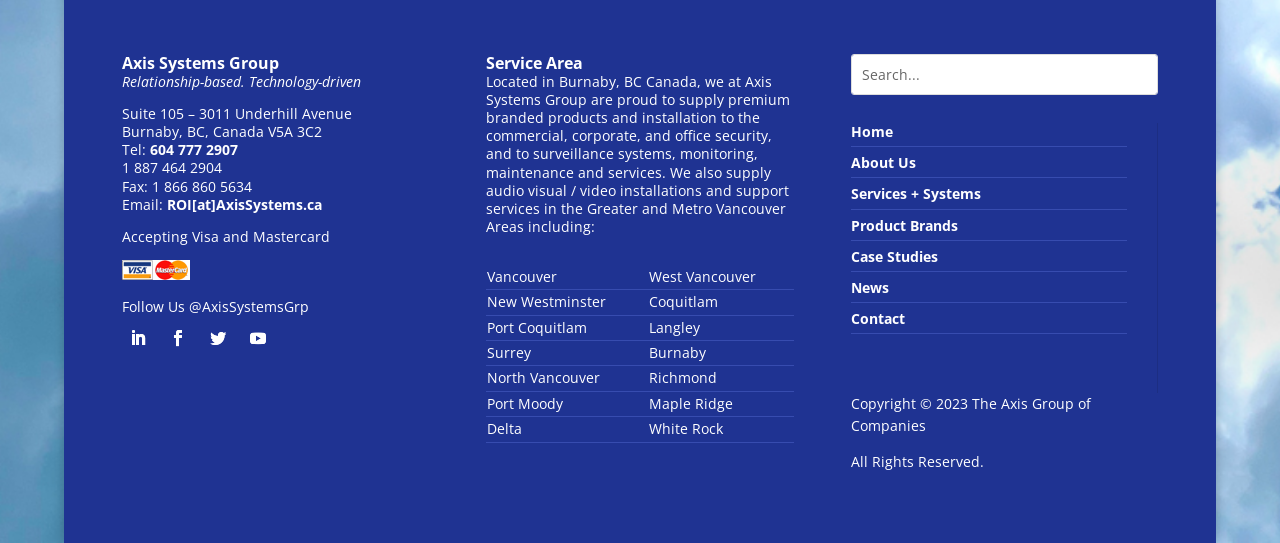Provide a short answer to the following question with just one word or phrase: What services does the company provide?

Security, surveillance, audio visual installations